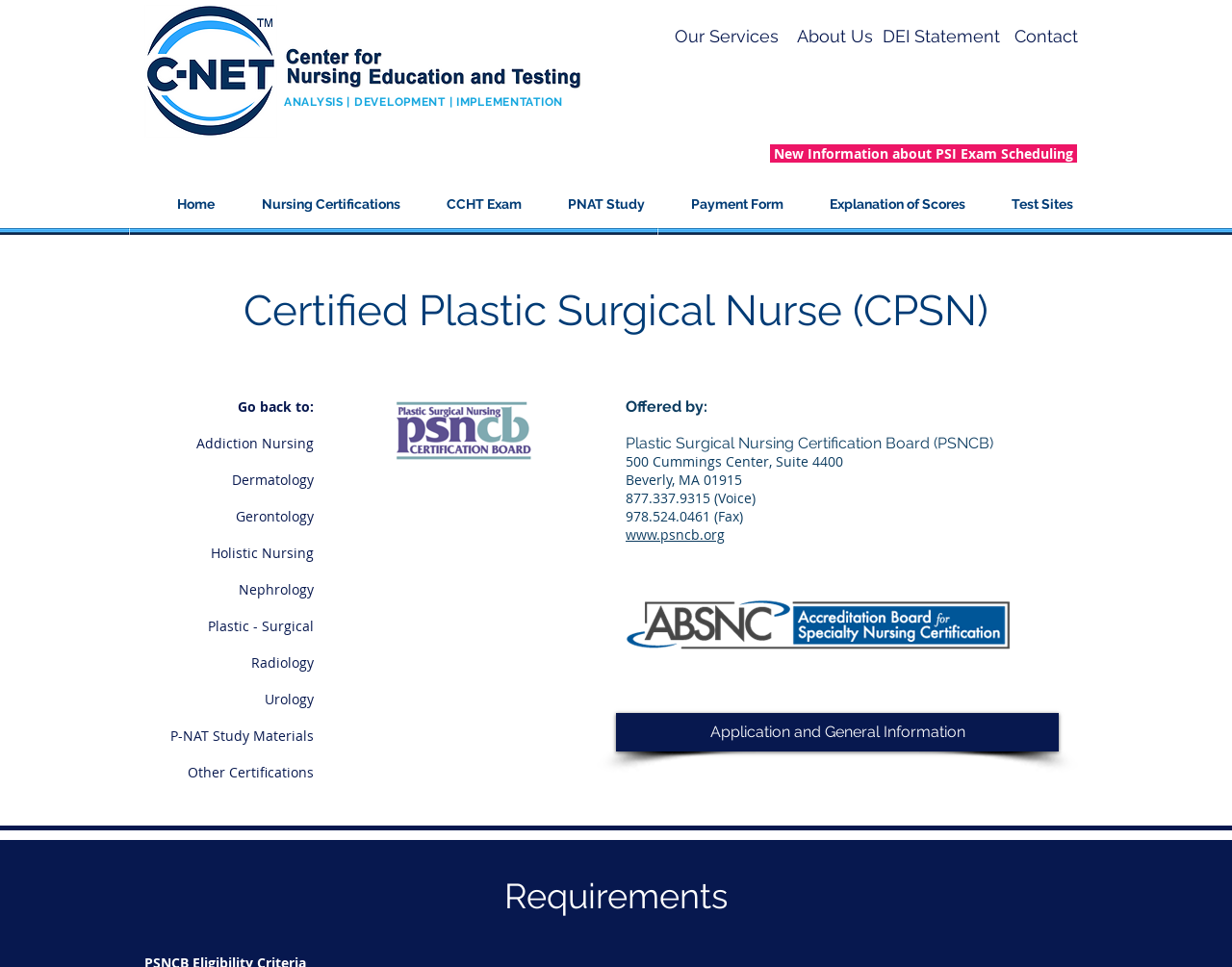Please identify the bounding box coordinates of the area that needs to be clicked to follow this instruction: "Go to the 'Nursing Certifications' page".

[0.186, 0.192, 0.337, 0.231]